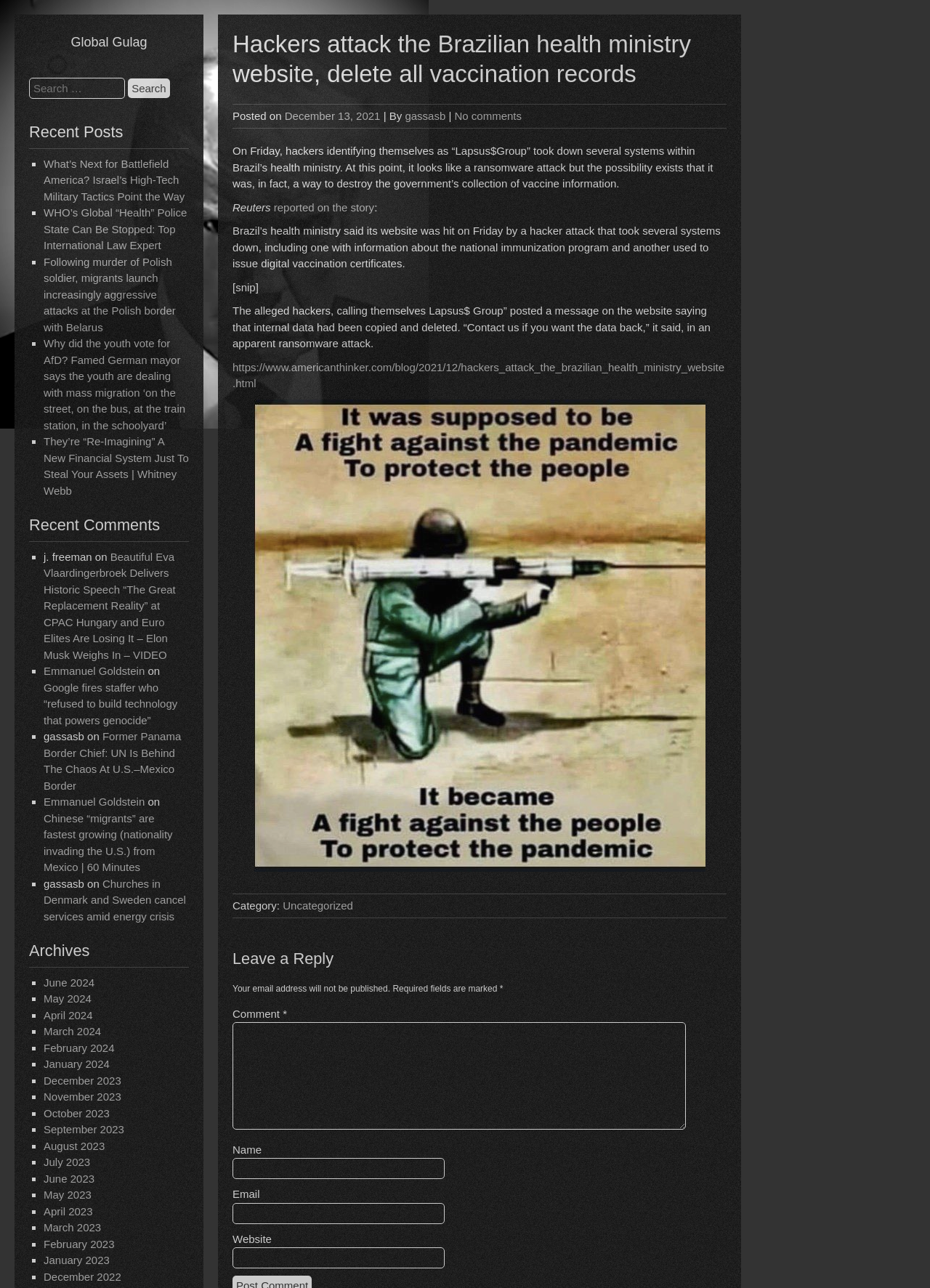Pinpoint the bounding box coordinates of the element to be clicked to execute the instruction: "Search for something".

[0.031, 0.06, 0.134, 0.077]